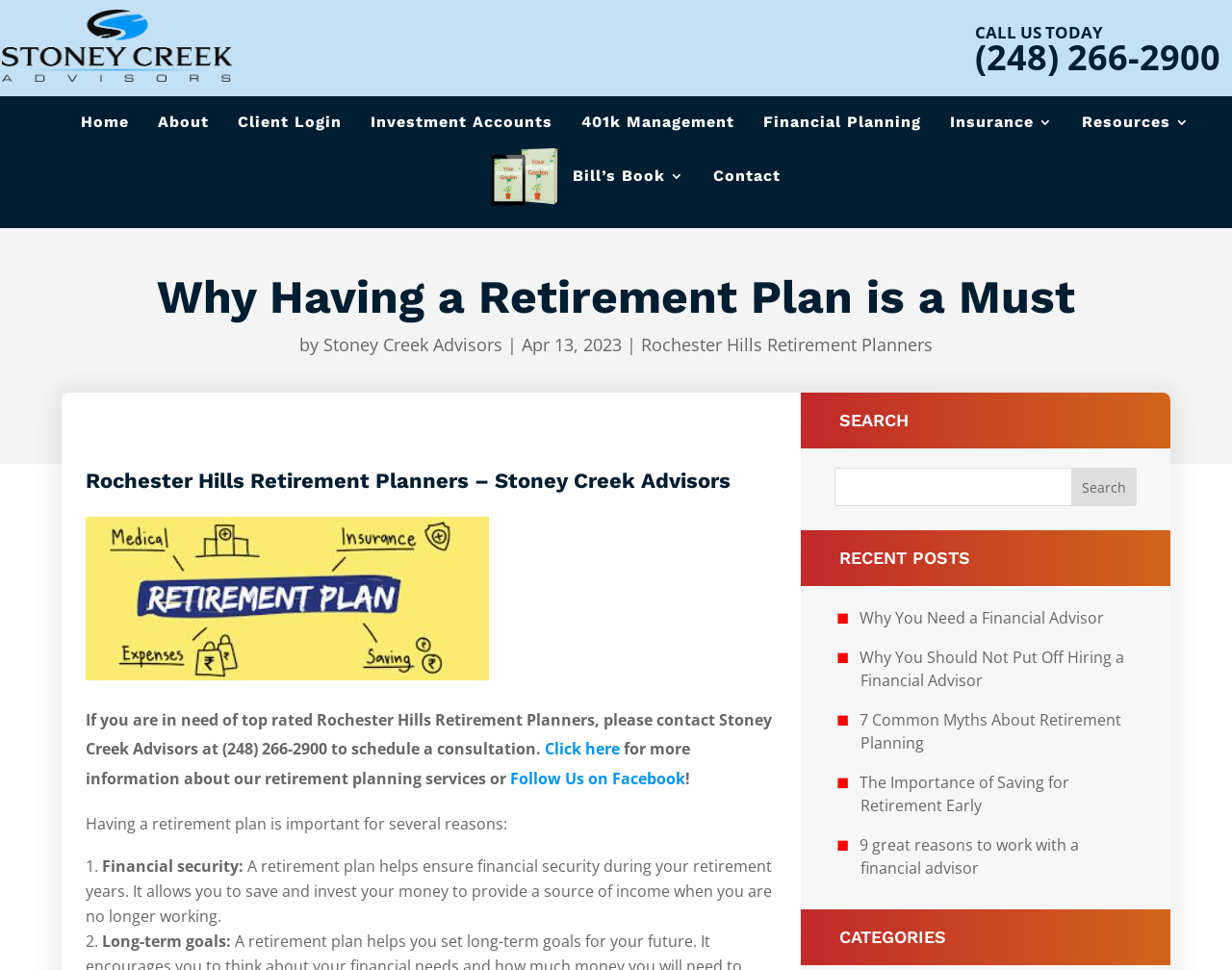What is the name of the company that provides retirement planning services?
Using the image provided, answer with just one word or phrase.

Stoney Creek Advisors